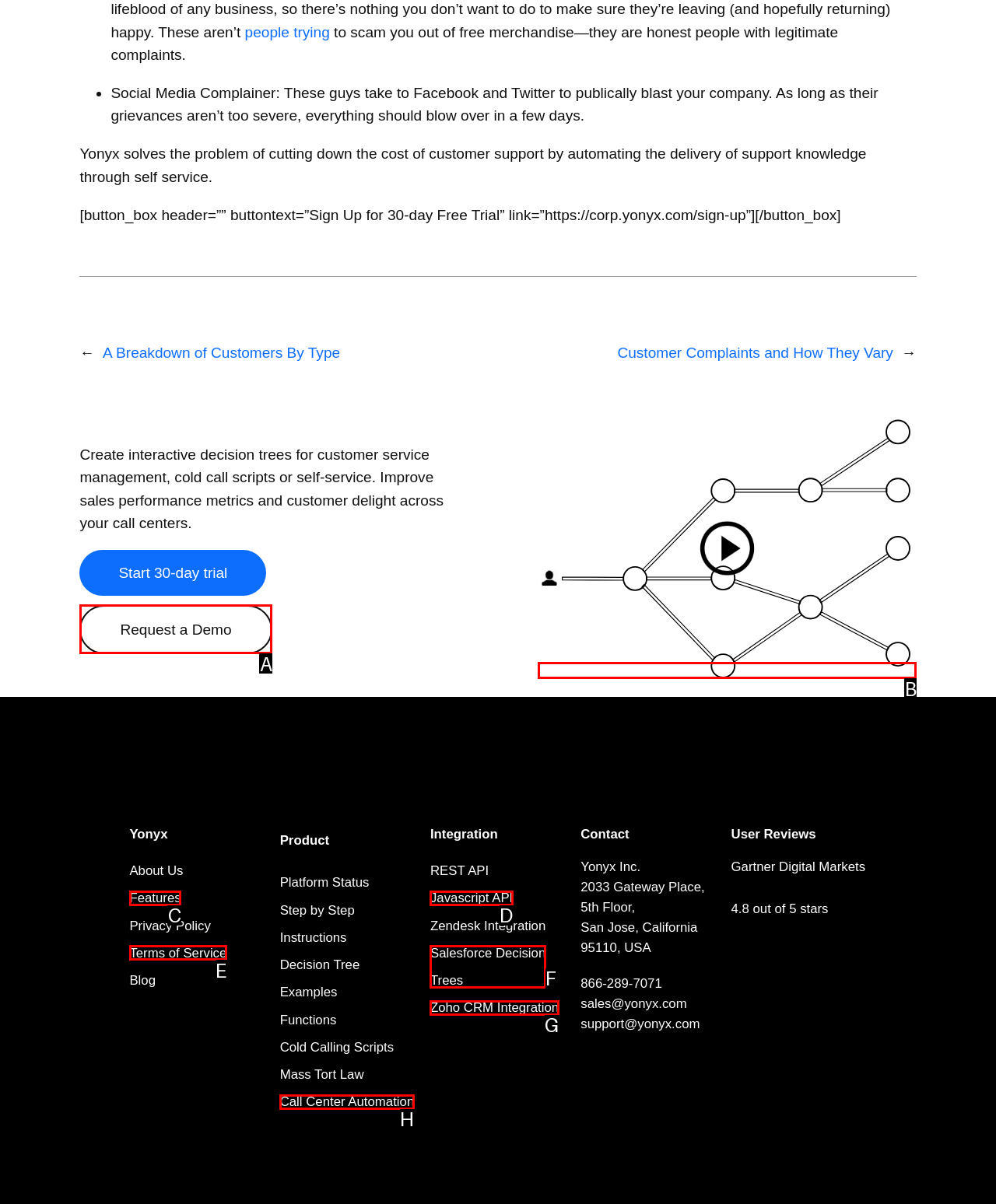Determine which HTML element fits the description: Call Center Automation. Answer with the letter corresponding to the correct choice.

H